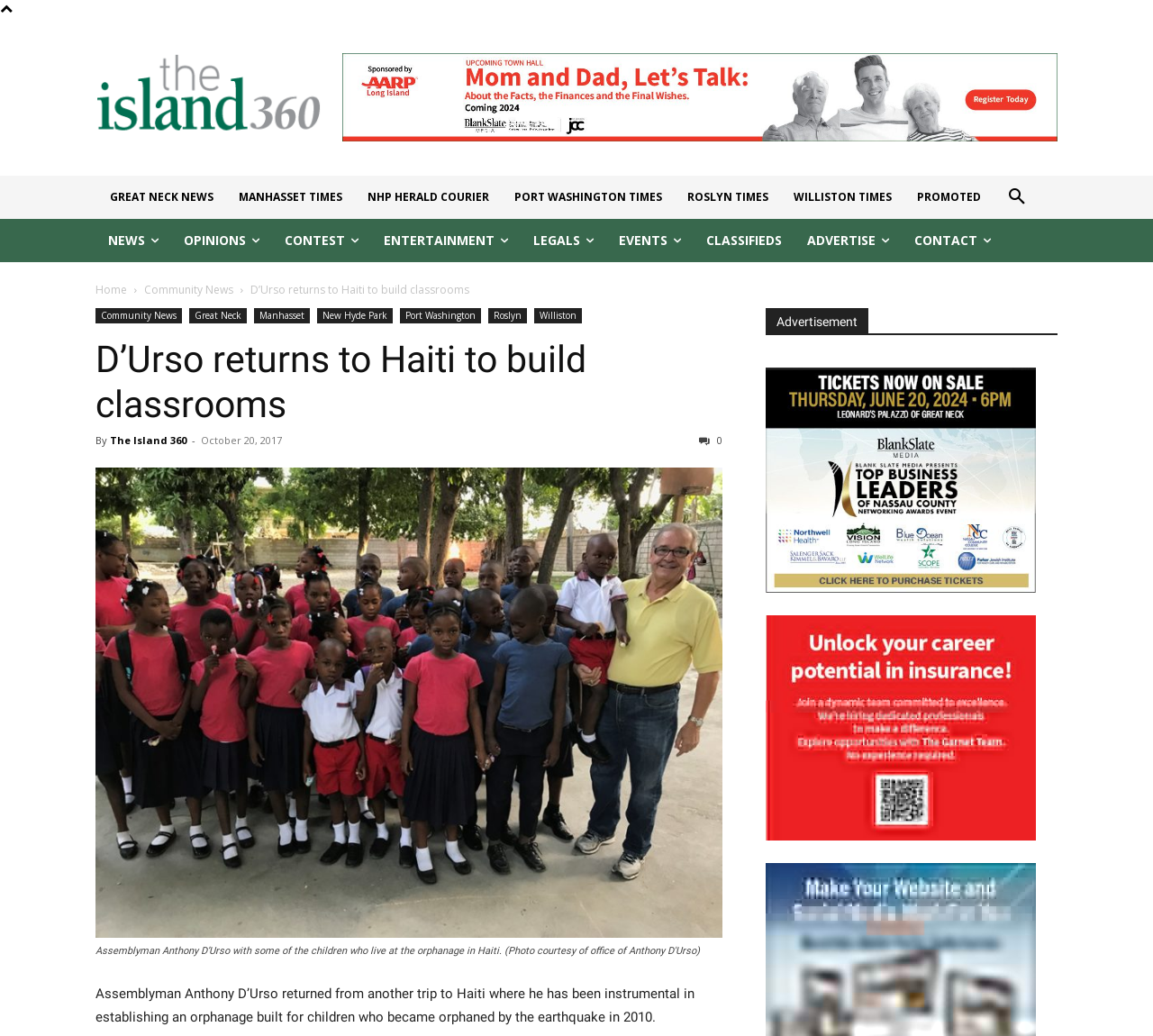Identify the bounding box coordinates of the clickable region to carry out the given instruction: "Click the 'Search' button".

[0.863, 0.17, 0.901, 0.212]